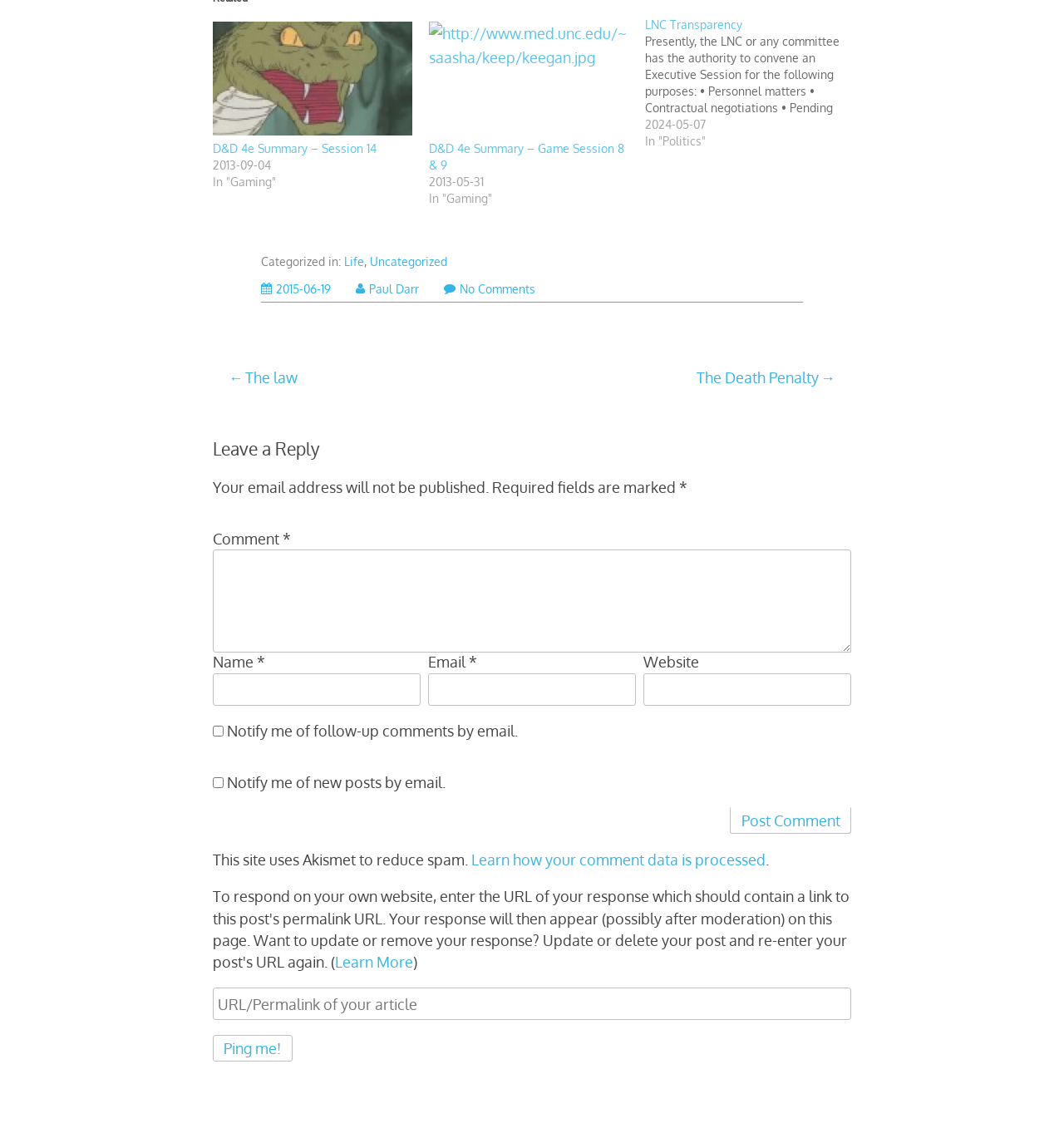Please identify the bounding box coordinates of the element's region that should be clicked to execute the following instruction: "Click the link to view D&D 4e Summary – Session 14". The bounding box coordinates must be four float numbers between 0 and 1, i.e., [left, top, right, bottom].

[0.2, 0.123, 0.354, 0.136]